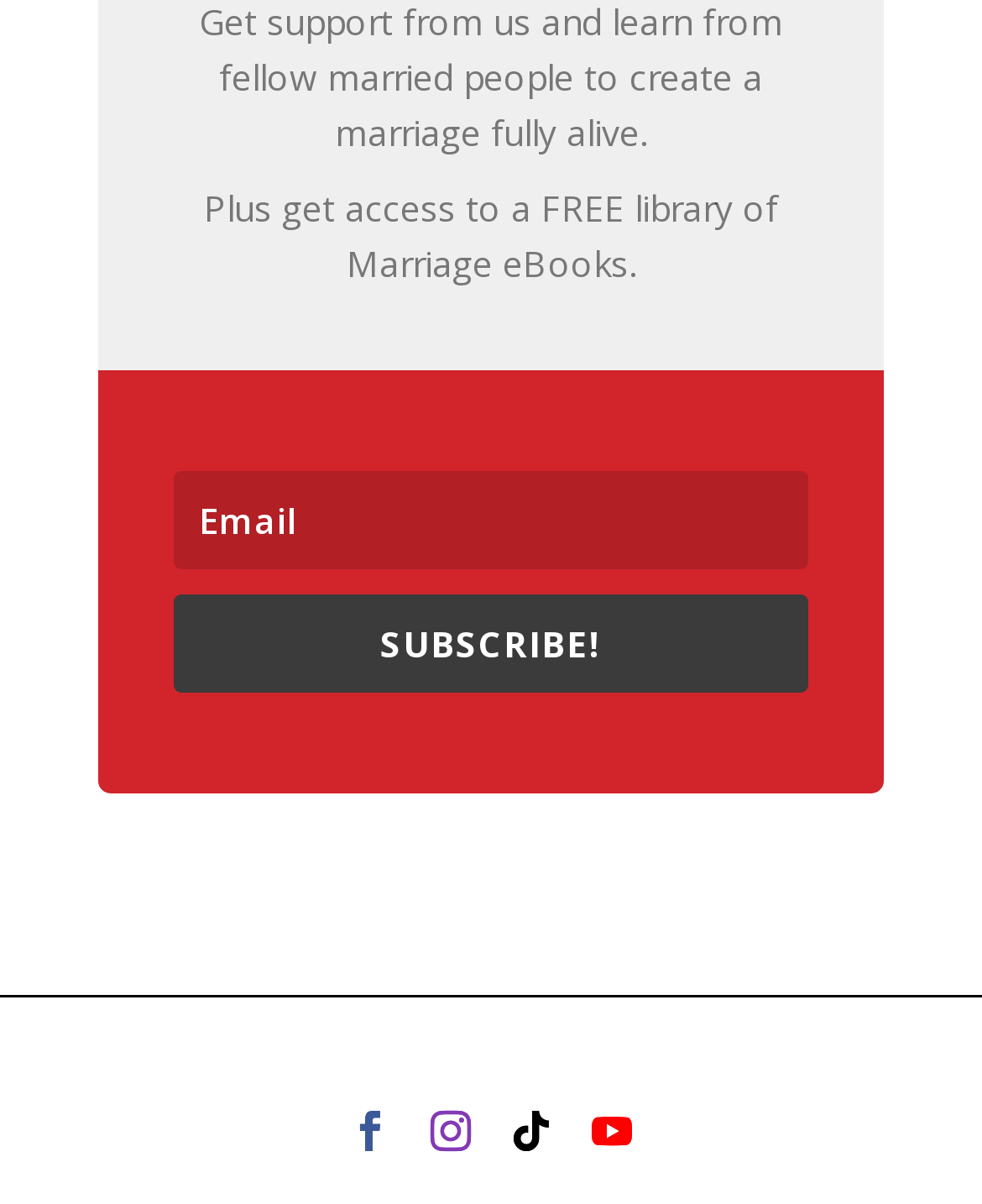What is the benefit of subscribing?
Using the details shown in the screenshot, provide a comprehensive answer to the question.

The StaticText element indicates that subscribers will get access to a free library of Marriage eBooks, which is a benefit of subscribing to the service.